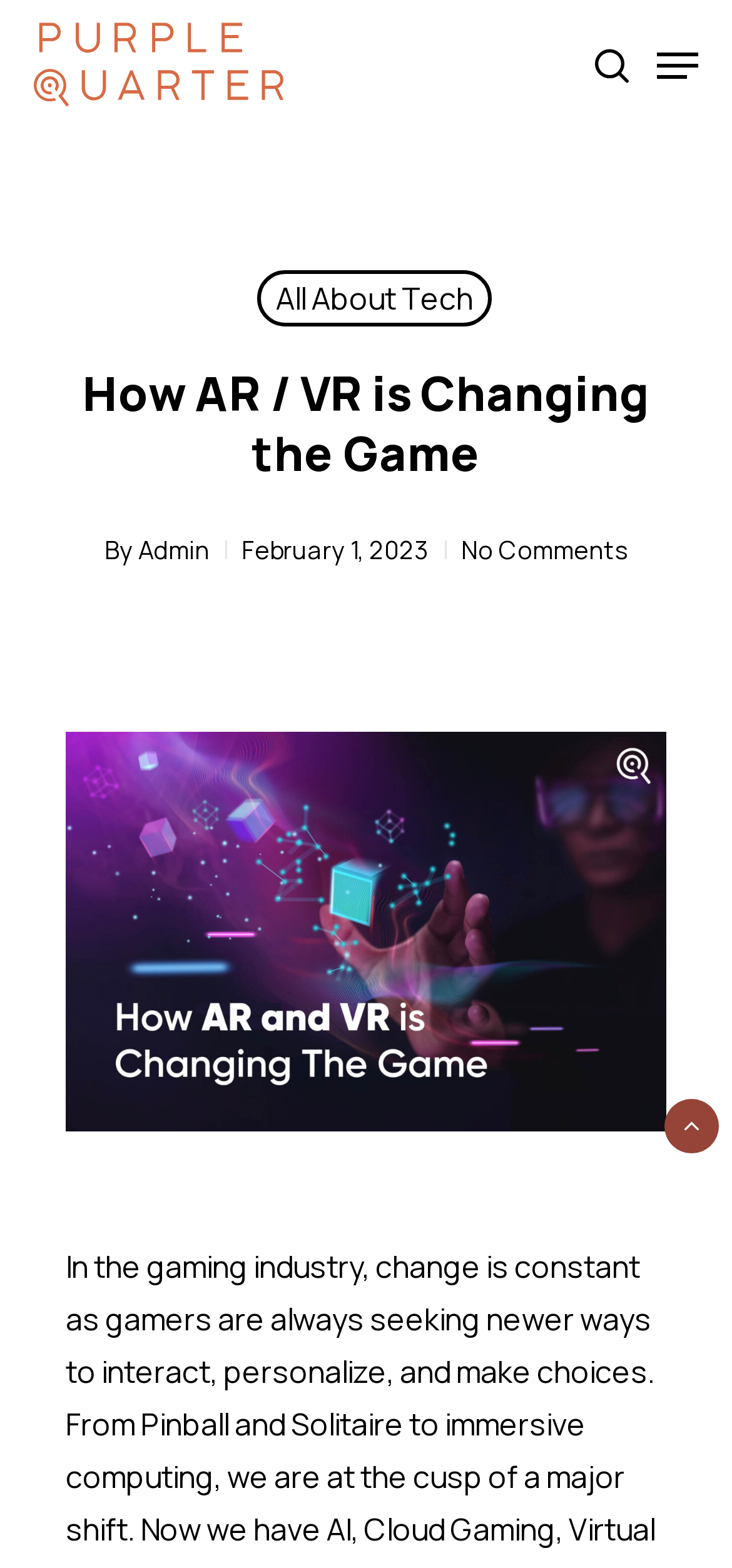Extract the bounding box coordinates for the UI element described as: "aria-label="Search" name="s" placeholder="Search"".

[0.09, 0.093, 0.91, 0.144]